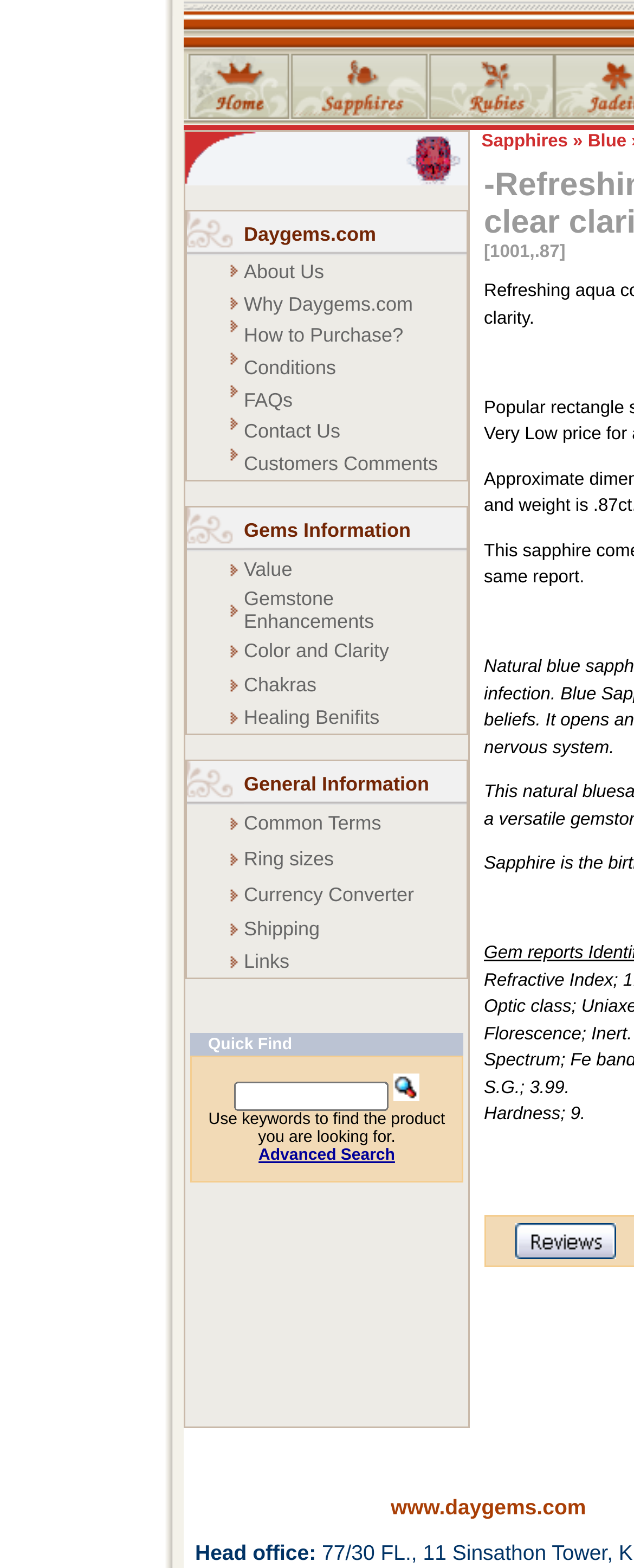Find the bounding box coordinates for the area you need to click to carry out the instruction: "Contact Us". The coordinates should be four float numbers between 0 and 1, indicated as [left, top, right, bottom].

[0.385, 0.268, 0.537, 0.283]